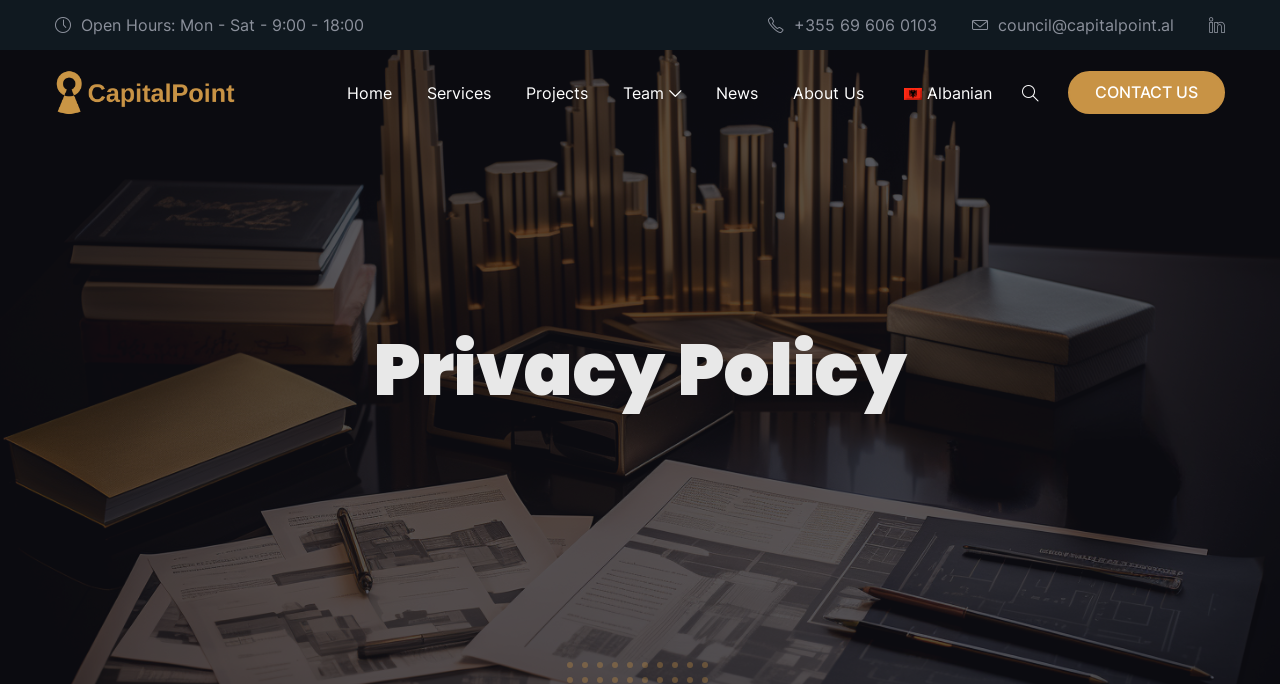Find the bounding box of the UI element described as follows: "parent_node: Home".

[0.043, 0.102, 0.184, 0.168]